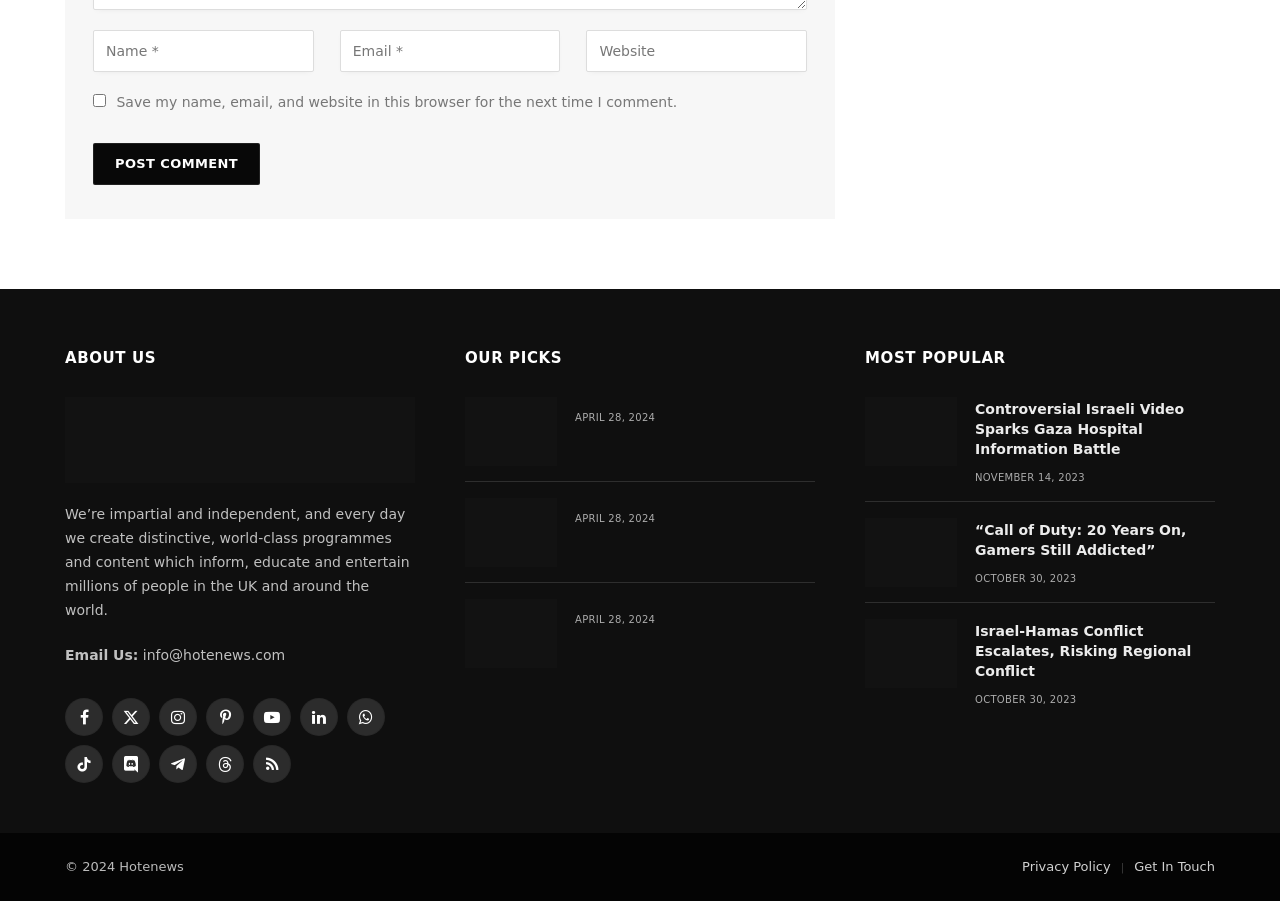Pinpoint the bounding box coordinates of the area that should be clicked to complete the following instruction: "Read about us". The coordinates must be given as four float numbers between 0 and 1, i.e., [left, top, right, bottom].

[0.051, 0.387, 0.122, 0.407]